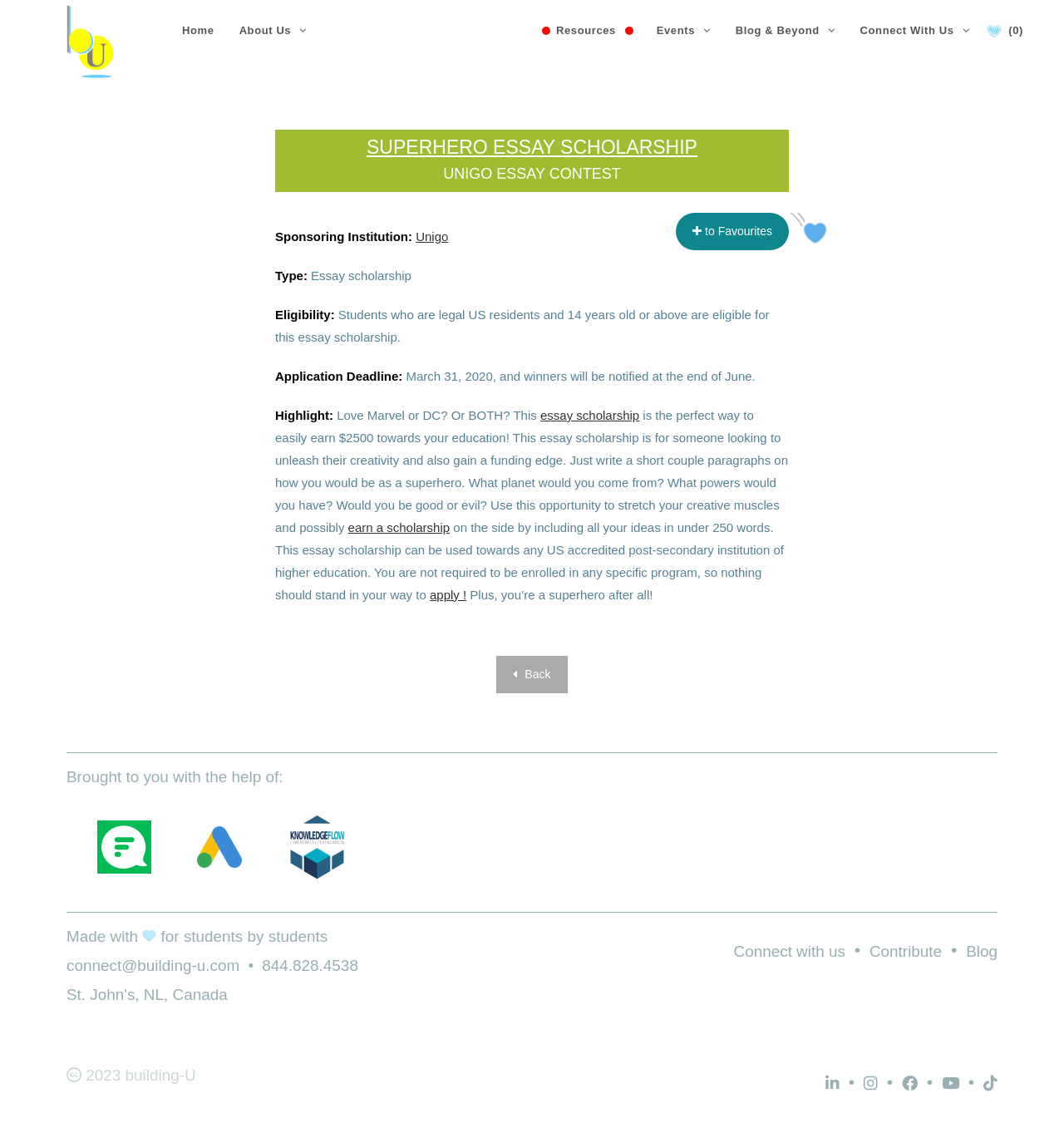Produce an elaborate caption capturing the essence of the webpage.

The webpage is about a superhero essay scholarship provided by Building U. At the top, there is a logo of Building U, accompanied by a link to the organization's homepage. Below the logo, there is a navigation menu with links to various sections, including Home, About Us, Resources, Events, Blog & Beyond, and Connect With Us.

The main content of the page is divided into sections. The first section has a heading that reads "SUPERHERO ESSAY SCHOLARSHIP" and provides information about the scholarship, including the sponsoring institution, Unigo, and the type of scholarship, which is an essay scholarship. 

Below this section, there is a description of the eligibility criteria, which states that students who are legal US residents and 14 years old or above are eligible to apply. The application deadline is March 31, 2020, and winners will be notified at the end of June.

The next section highlights the essay scholarship, encouraging students to unleash their creativity and earn $2500 towards their education. The essay prompt asks students to imagine themselves as a superhero, including their origin story, powers, and whether they would be good or evil. The essay should be under 250 words and can be used towards any US accredited post-secondary institution of higher education.

There is a call-to-action link to apply for the scholarship, accompanied by a motivational message, "Plus, you're a superhero after all!" 

At the bottom of the page, there is a footer section that provides additional information, including a separator line, a message that the website is brought to the user with the help of several organizations, and a "Made with ❤️ for students by students" statement. There are also links to connect with the organization, contribute, and access the blog. The footer section also includes social media links and a copyright statement.